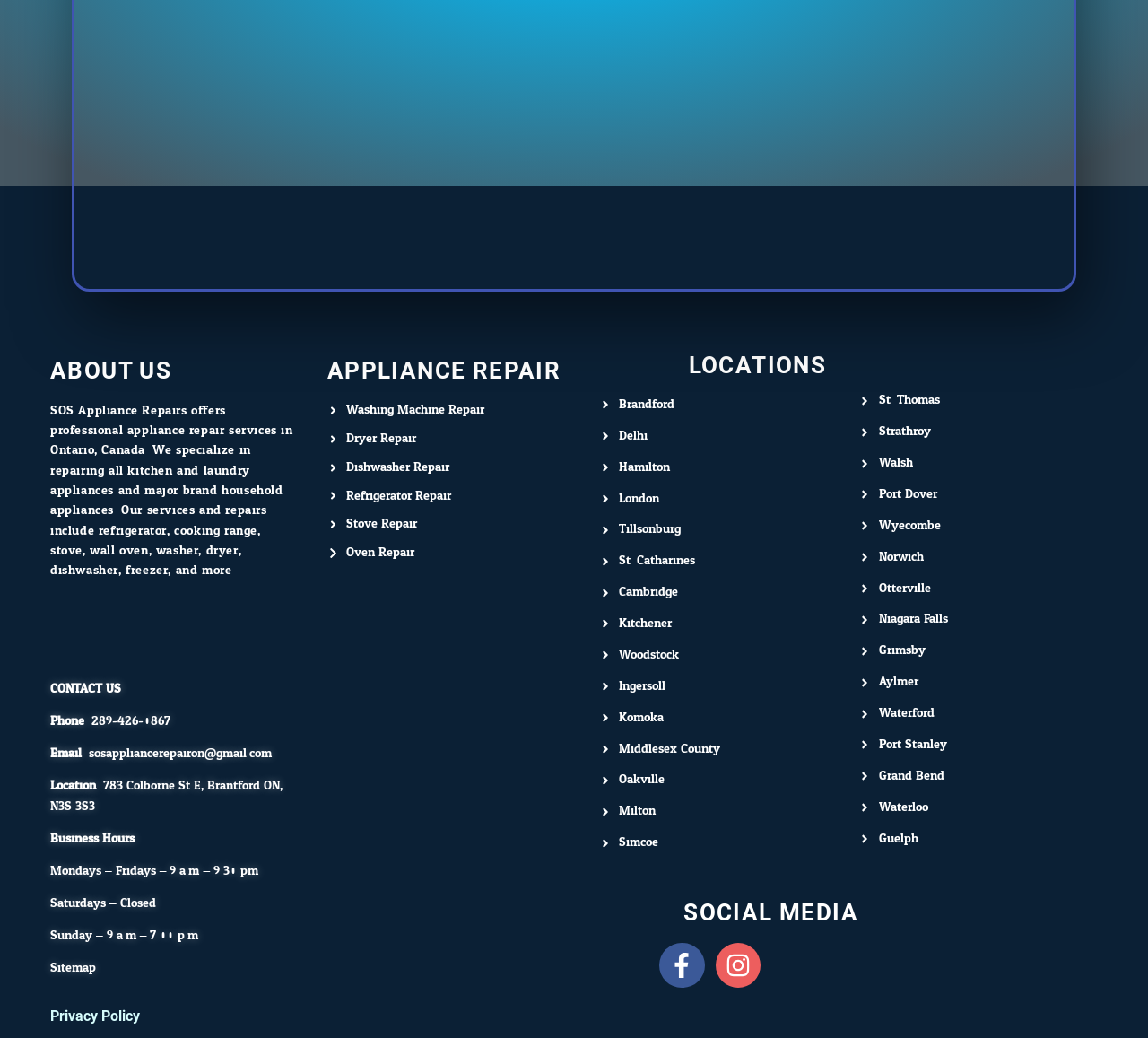Determine the bounding box for the UI element as described: "Washing Machine Repair". The coordinates should be represented as four float numbers between 0 and 1, formatted as [left, top, right, bottom].

[0.285, 0.386, 0.501, 0.404]